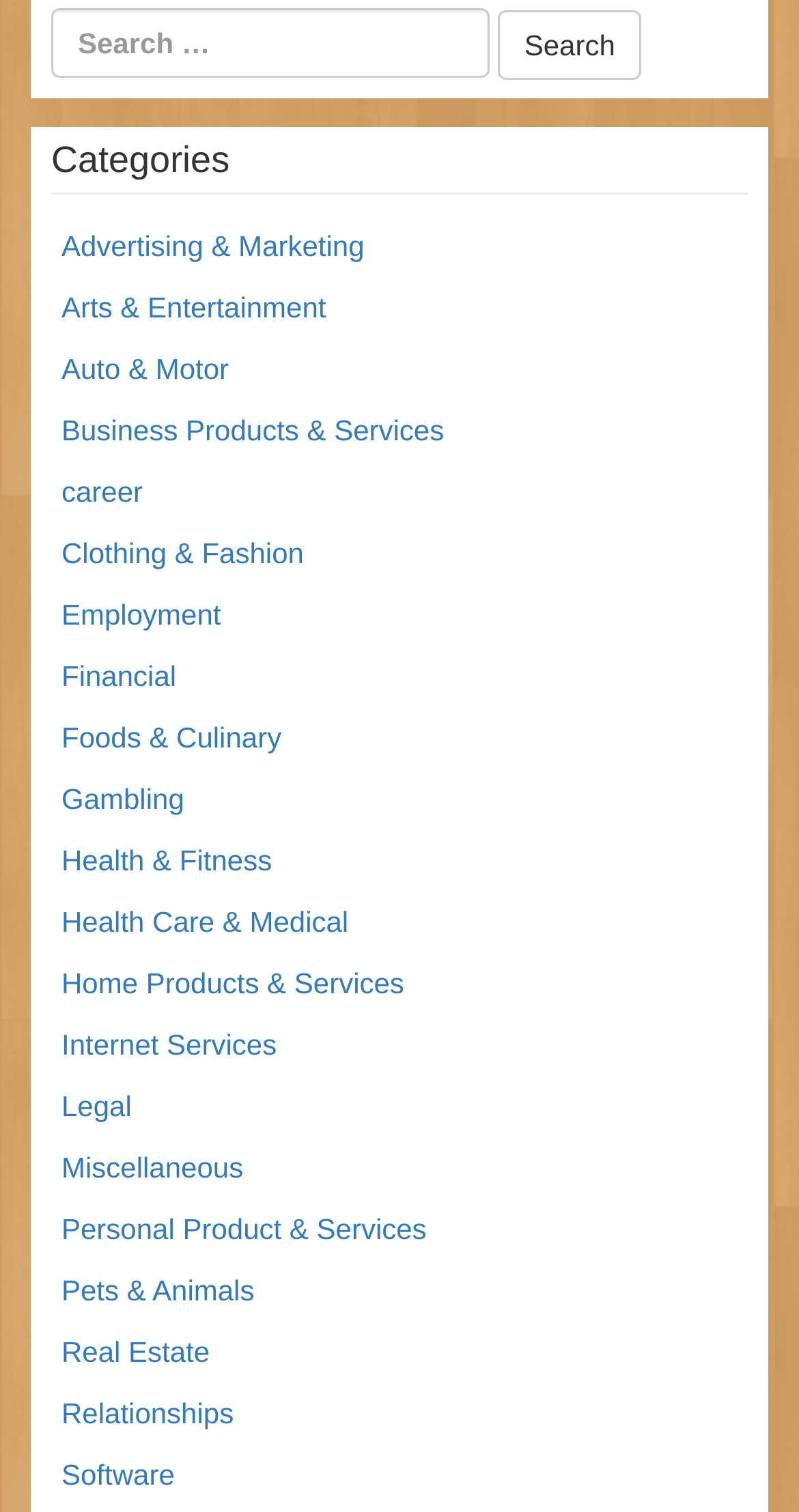Please provide a comprehensive answer to the question below using the information from the image: Is there a category for 'Travel'?

I checked the list of categories under the 'Categories' heading and did not find a link for 'Travel'.